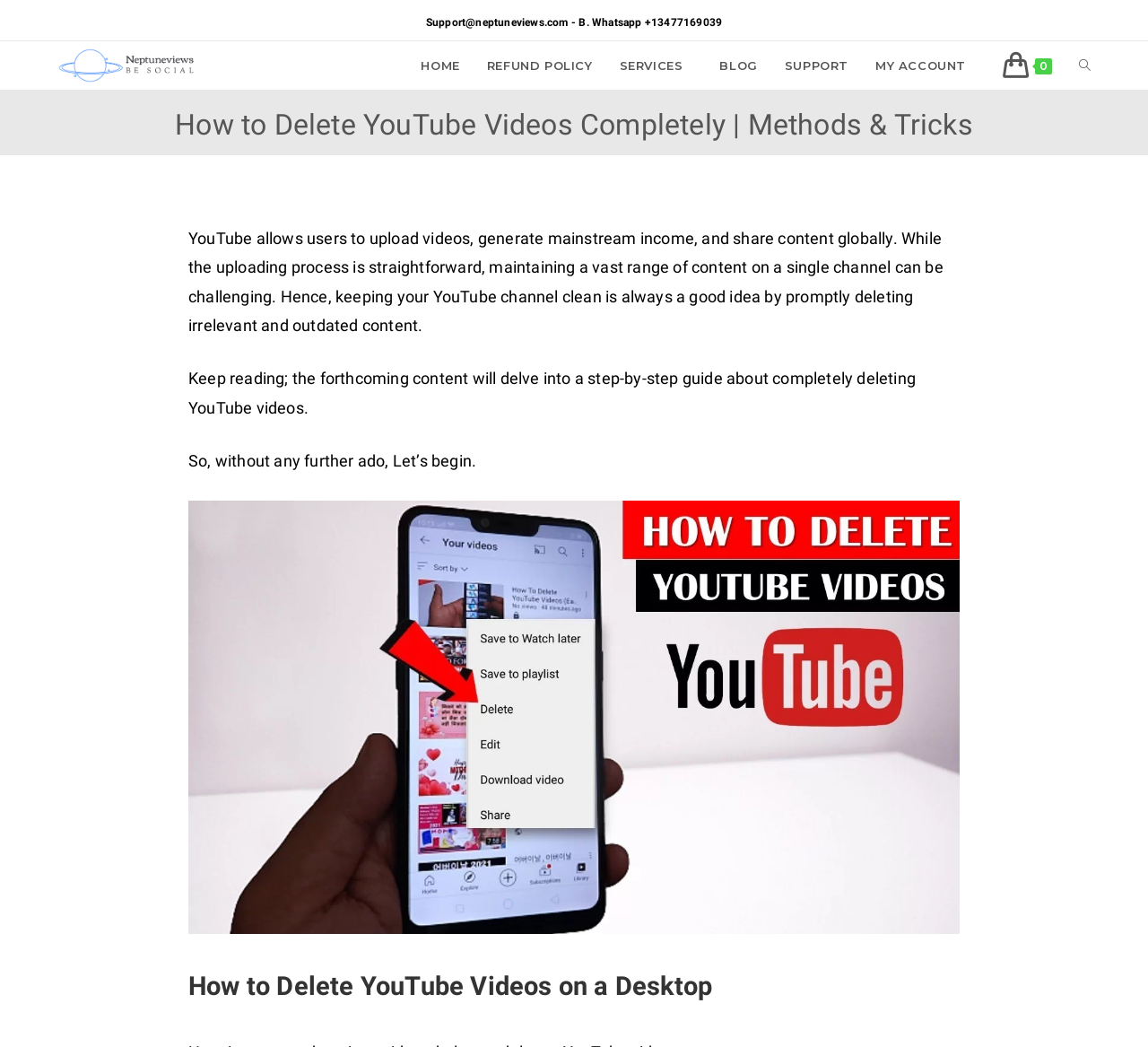Based on the image, please elaborate on the answer to the following question:
What device is mentioned in the webpage for deleting YouTube videos?

The webpage mentions deleting YouTube videos on a desktop, as indicated by the heading 'How to Delete YouTube Videos on a Desktop'.